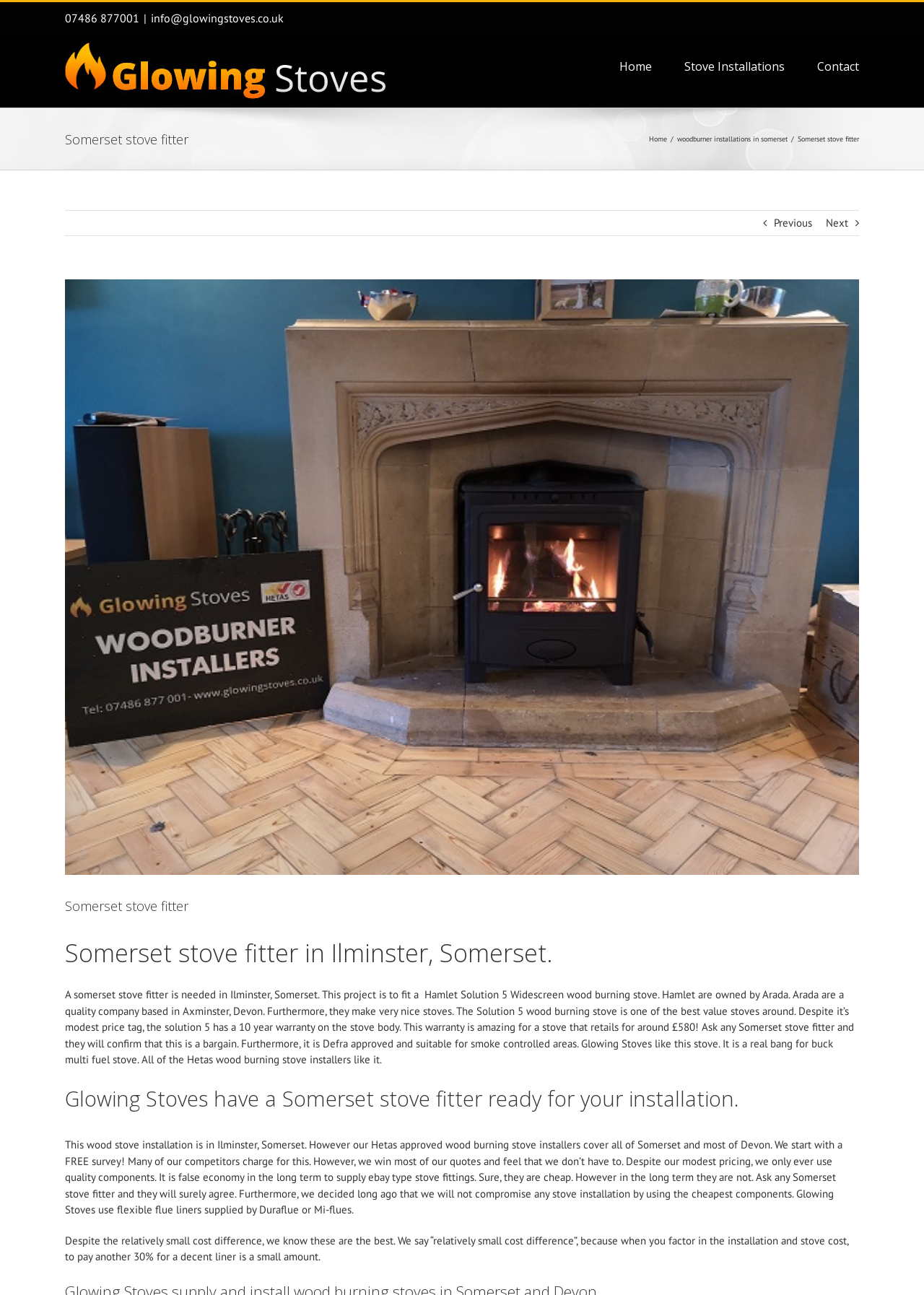Please provide the bounding box coordinates for the element that needs to be clicked to perform the following instruction: "Go to the top of the page". The coordinates should be given as four float numbers between 0 and 1, i.e., [left, top, right, bottom].

[0.904, 0.694, 0.941, 0.713]